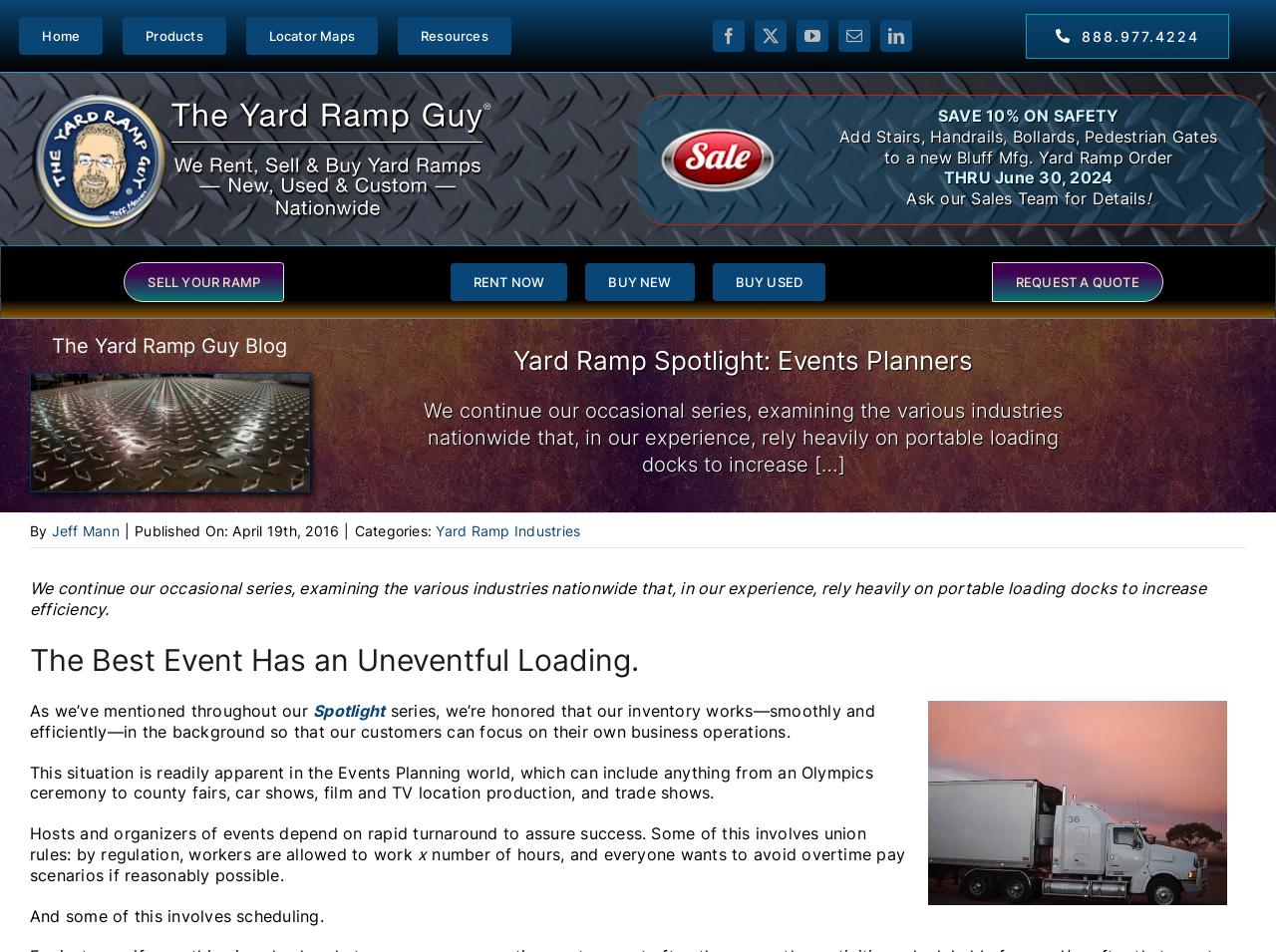What is the discount offered on safety equipment?
We need a detailed and exhaustive answer to the question. Please elaborate.

I found the discount offer by looking at the top section of the webpage, where I saw a static text 'SAVE 10% ON SAFETY'.